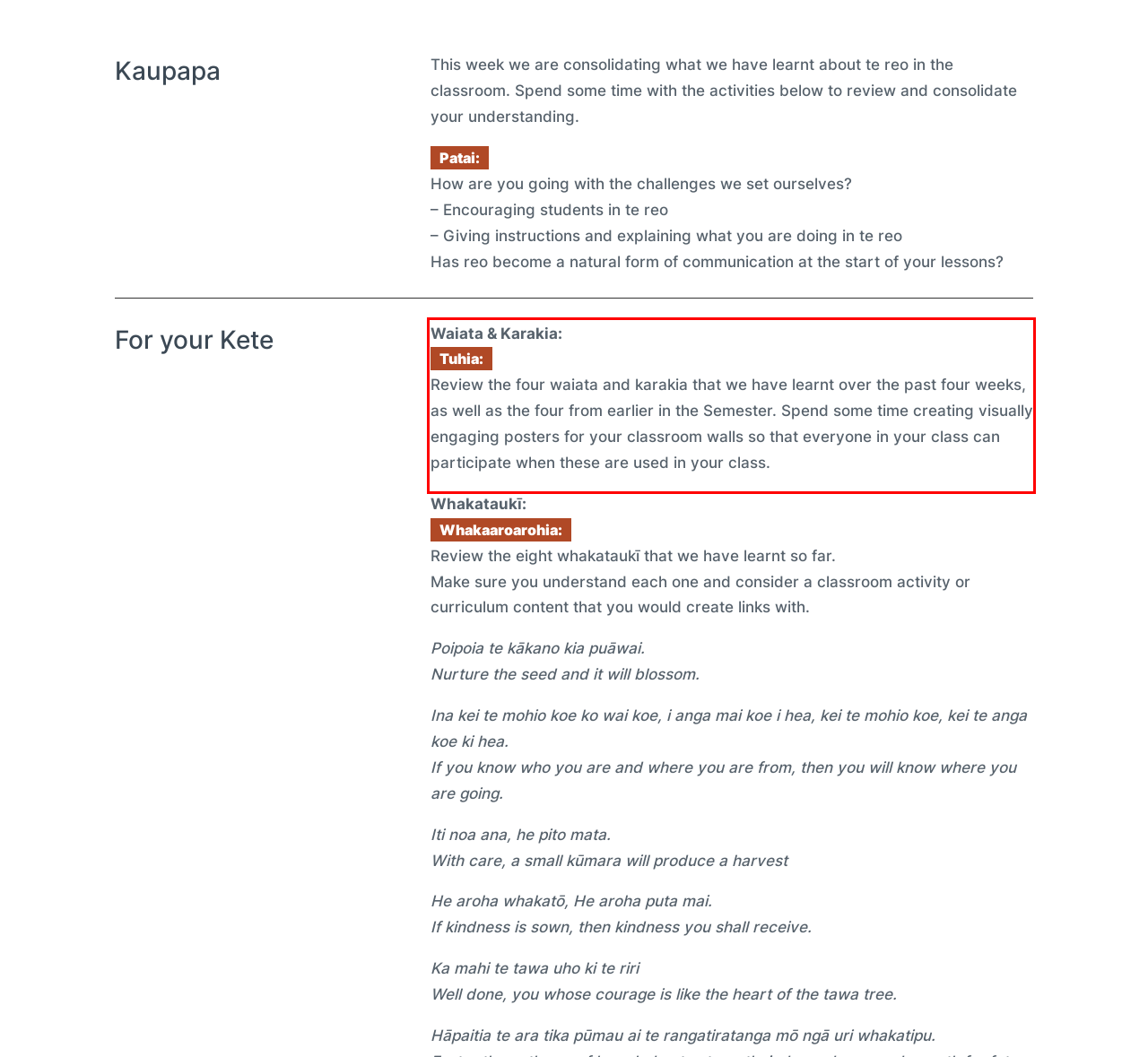Given a screenshot of a webpage with a red bounding box, please identify and retrieve the text inside the red rectangle.

Waiata & Karakia: Tuhia: Review the four waiata and karakia that we have learnt over the past four weeks, as well as the four from earlier in the Semester. Spend some time creating visually engaging posters for your classroom walls so that everyone in your class can participate when these are used in your class.